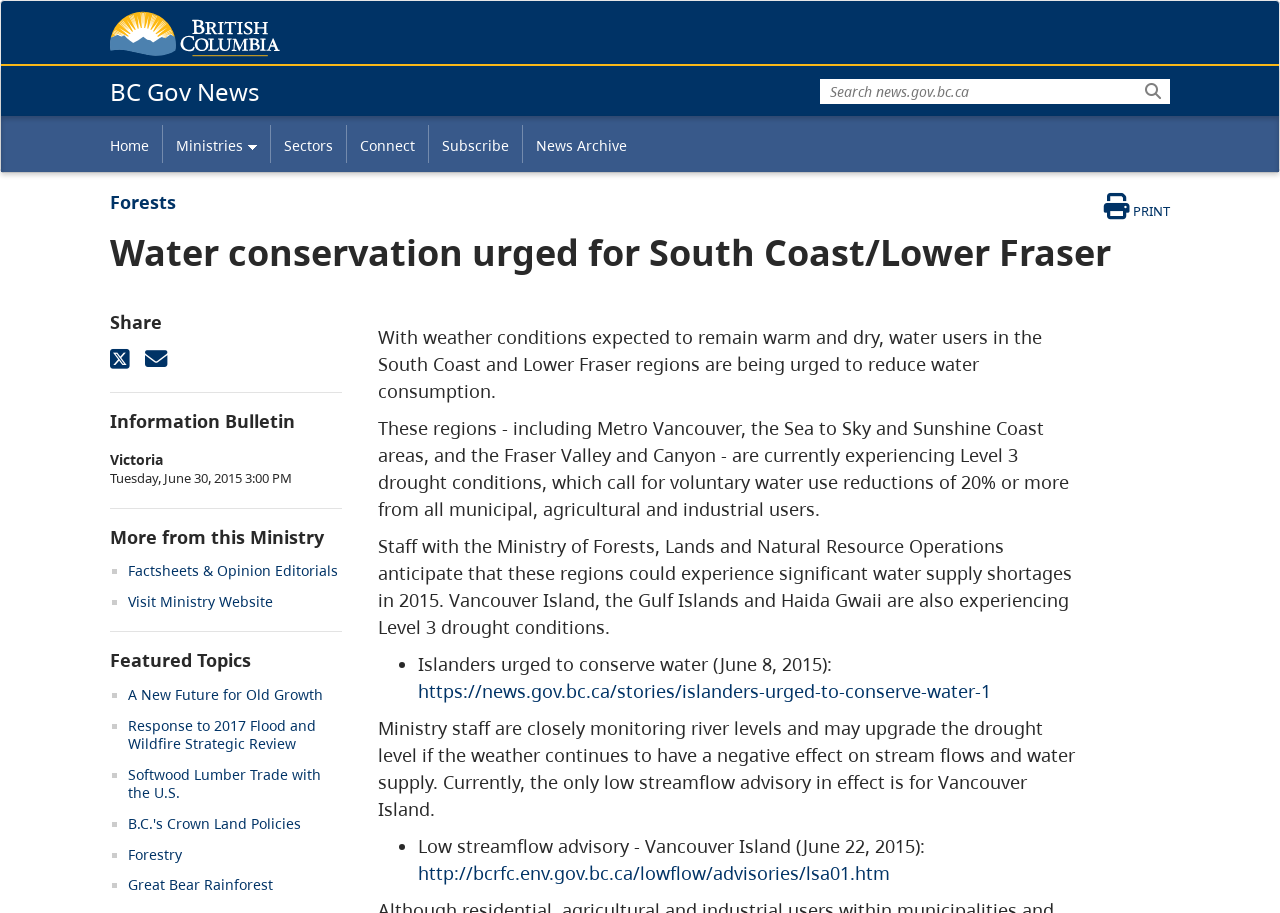Could you highlight the region that needs to be clicked to execute the instruction: "Print this page"?

[0.844, 0.211, 0.914, 0.242]